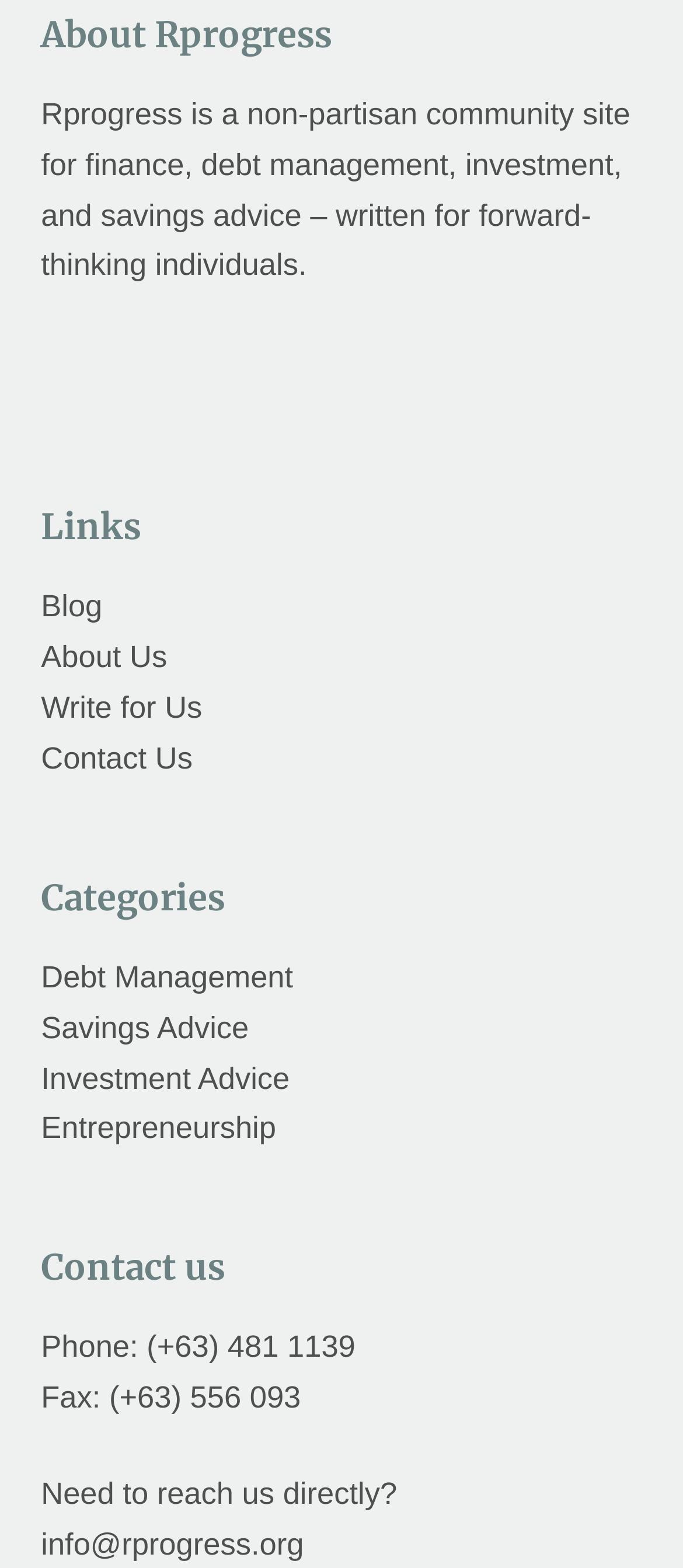Please specify the bounding box coordinates of the region to click in order to perform the following instruction: "Contact Rprogress via email".

[0.06, 0.974, 0.445, 0.996]